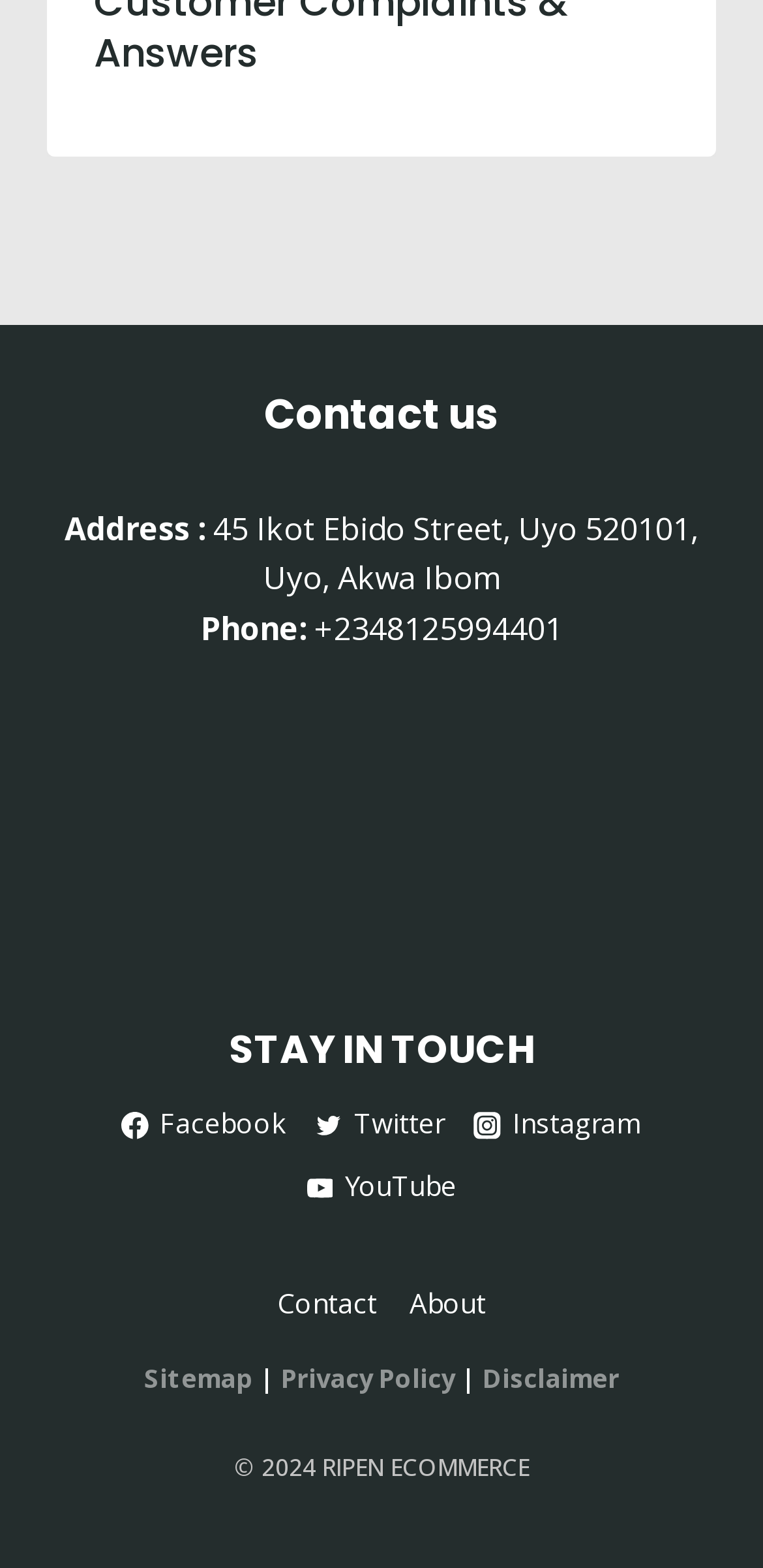Locate the bounding box coordinates of the clickable region to complete the following instruction: "Click on Facebook link."

[0.144, 0.7, 0.388, 0.735]